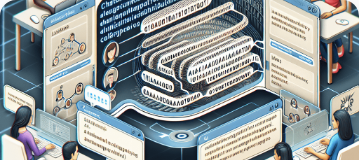What is the role of AI in the digital environment?
Please describe in detail the information shown in the image to answer the question.

The role of AI in the digital environment is enhancing content creation because the illustration showcases how AI tools, specifically ChatGPT, facilitate the collaborative content creation process, emphasizing the transformative impact of modern technology on writing and collaboration in the digital age.